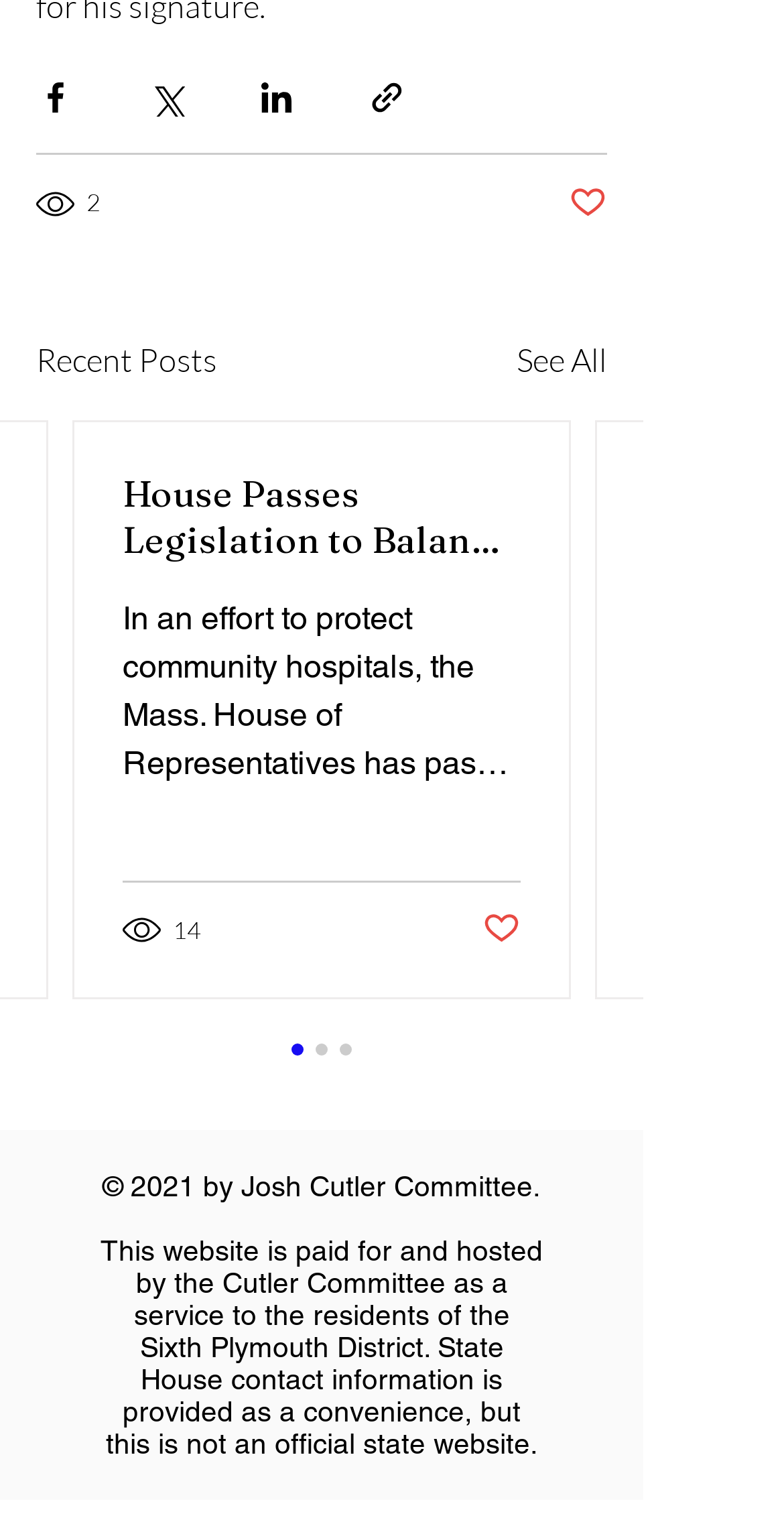Pinpoint the bounding box coordinates of the clickable element to carry out the following instruction: "Read the article about House Passes Legislation."

[0.156, 0.309, 0.664, 0.37]